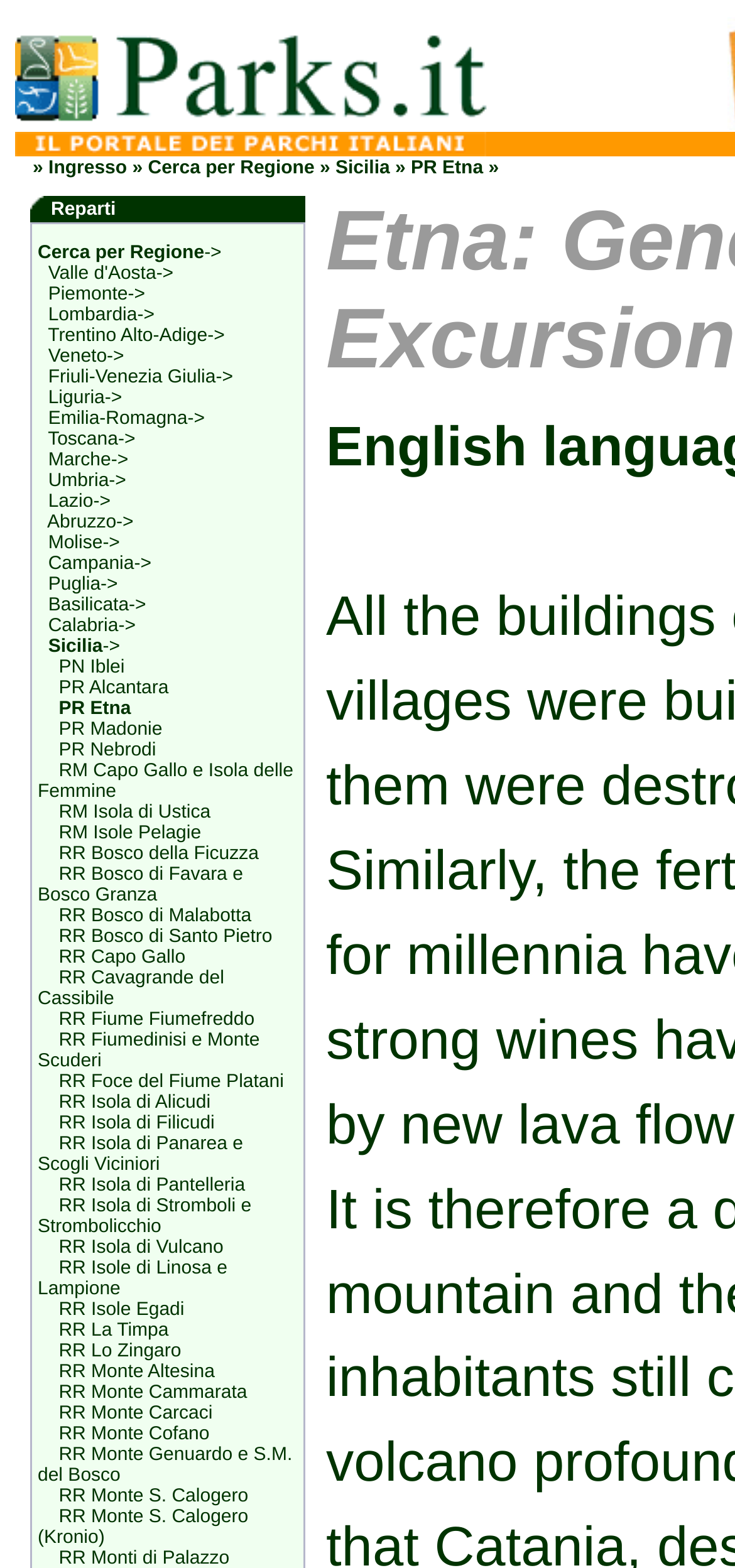How many parks are listed under Sicilia?
Utilize the image to construct a detailed and well-explained answer.

I looked for the links with the text 'Sicilia' and found that there are 5 parks listed under it, namely 'PN Iblei', 'PR Alcantara', 'PR Etna', 'PR Madonie', and 'PR Nebrodi'.